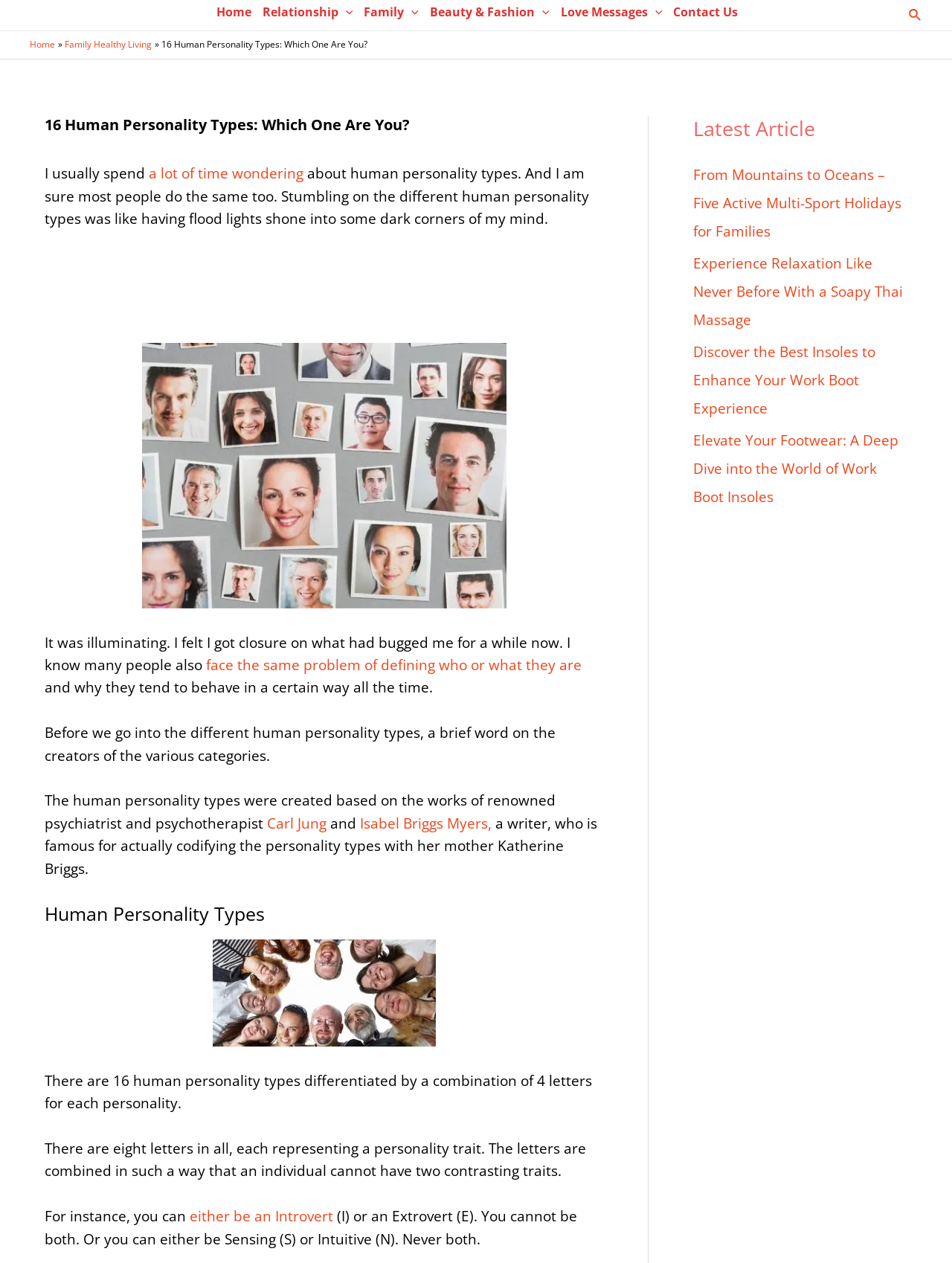Determine the main heading text of the webpage.

16 Human Personality Types: Which One Are You?